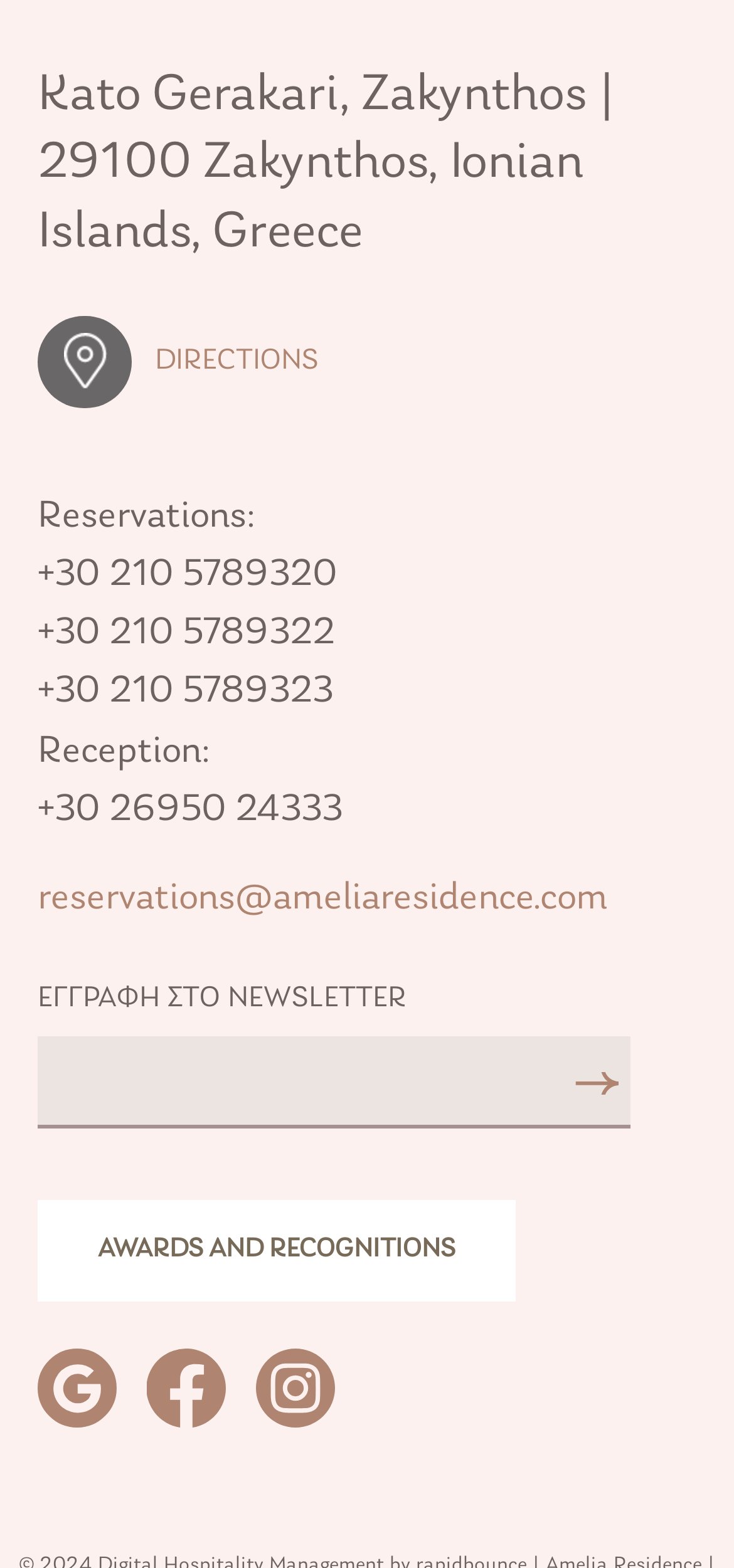Can you specify the bounding box coordinates of the area that needs to be clicked to fulfill the following instruction: "View AWARDS AND RECOGNITIONS"?

[0.051, 0.766, 0.703, 0.83]